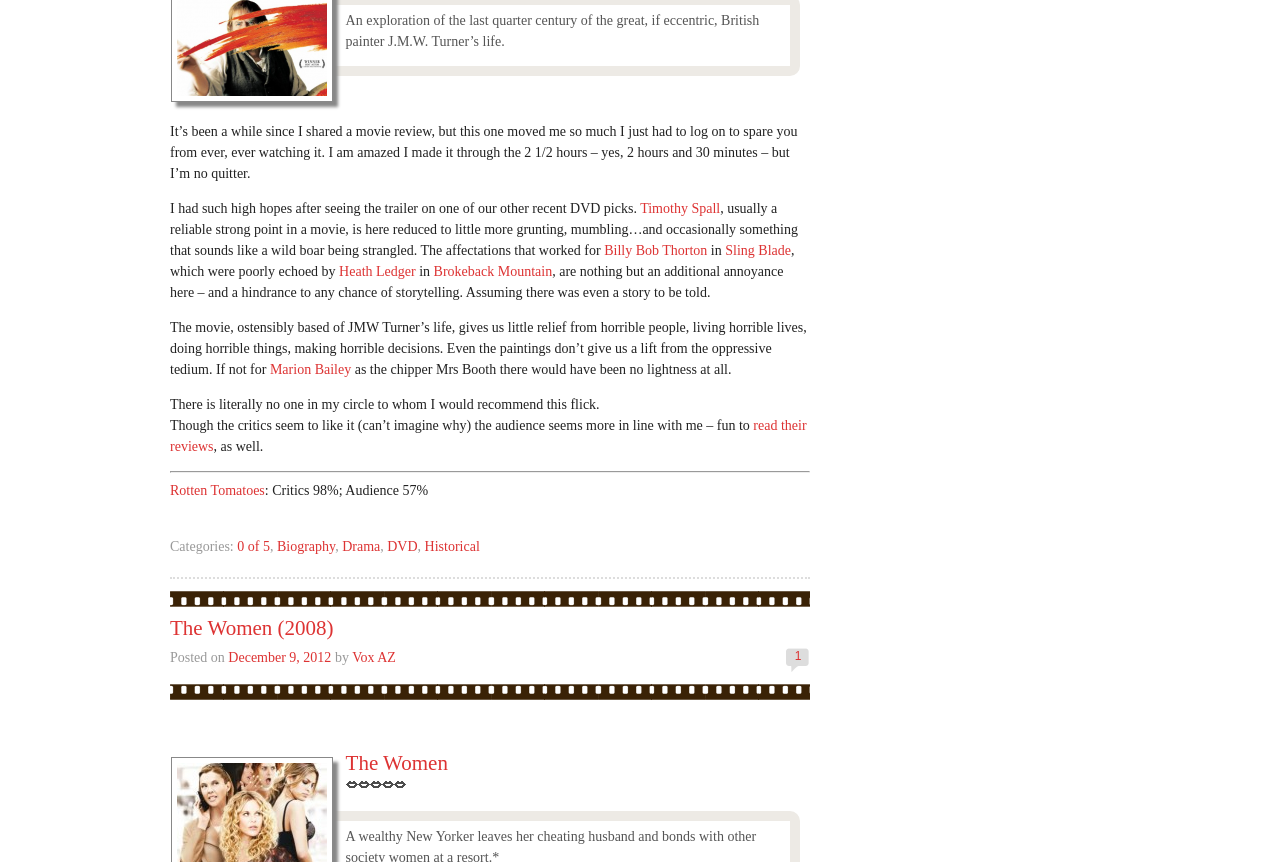Find the bounding box coordinates of the element to click in order to complete the given instruction: "Click on the link to see more about the movie The Women."

[0.27, 0.871, 0.35, 0.898]